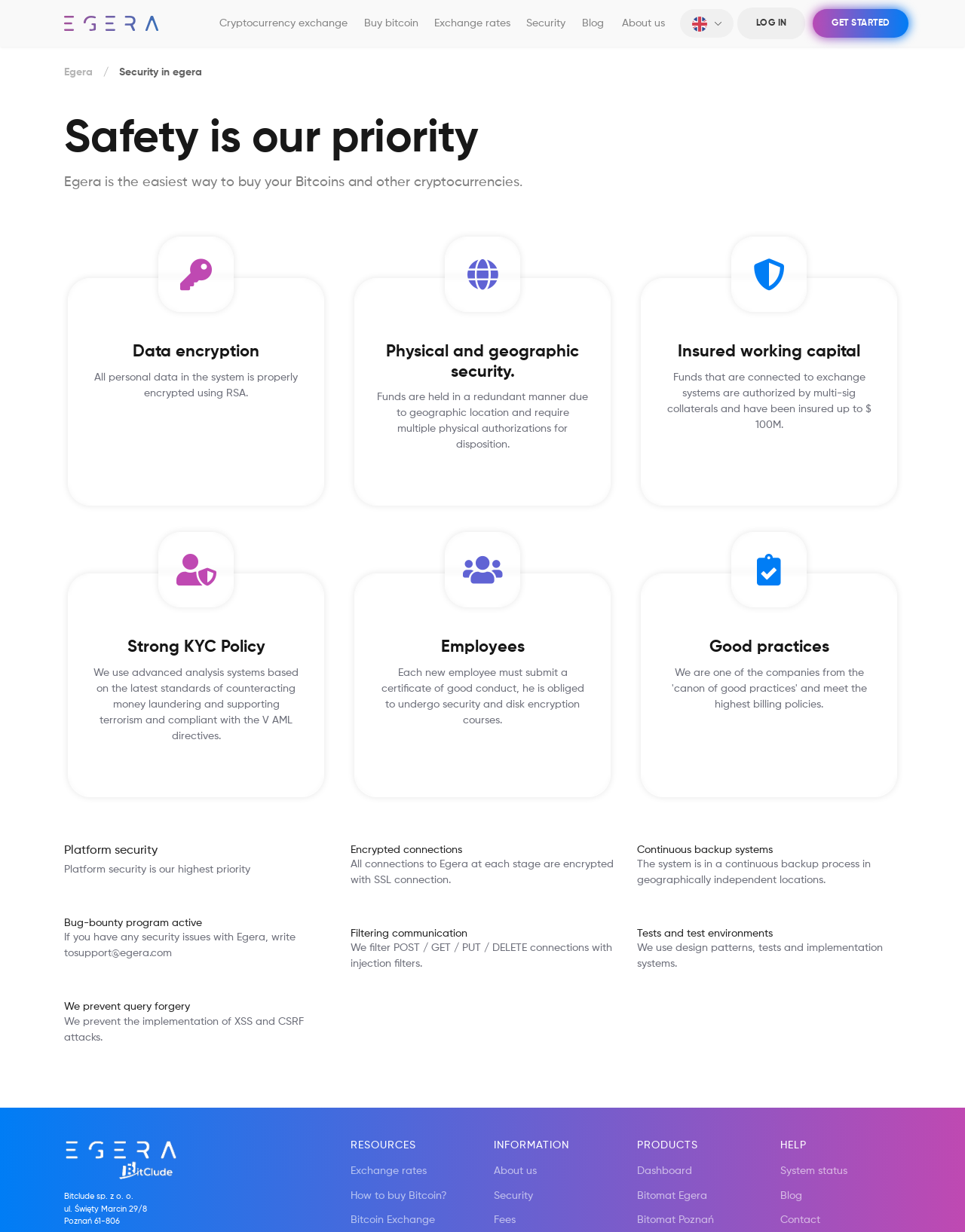How are funds secured on the platform?
From the image, provide a succinct answer in one word or a short phrase.

Through encryption and insurance